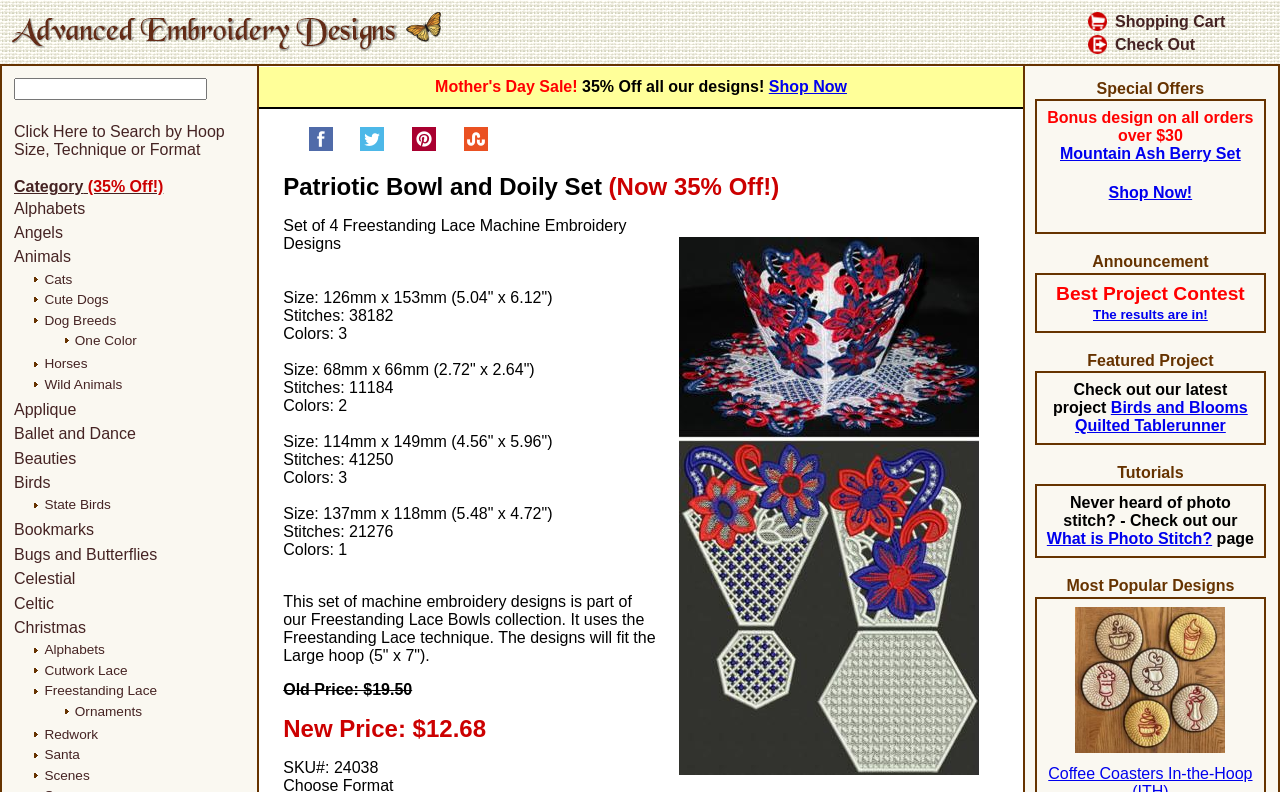Predict the bounding box of the UI element based on this description: "parent_node: Coffee Coasters In-the-Hoop (ITH)".

[0.84, 0.943, 0.957, 0.964]